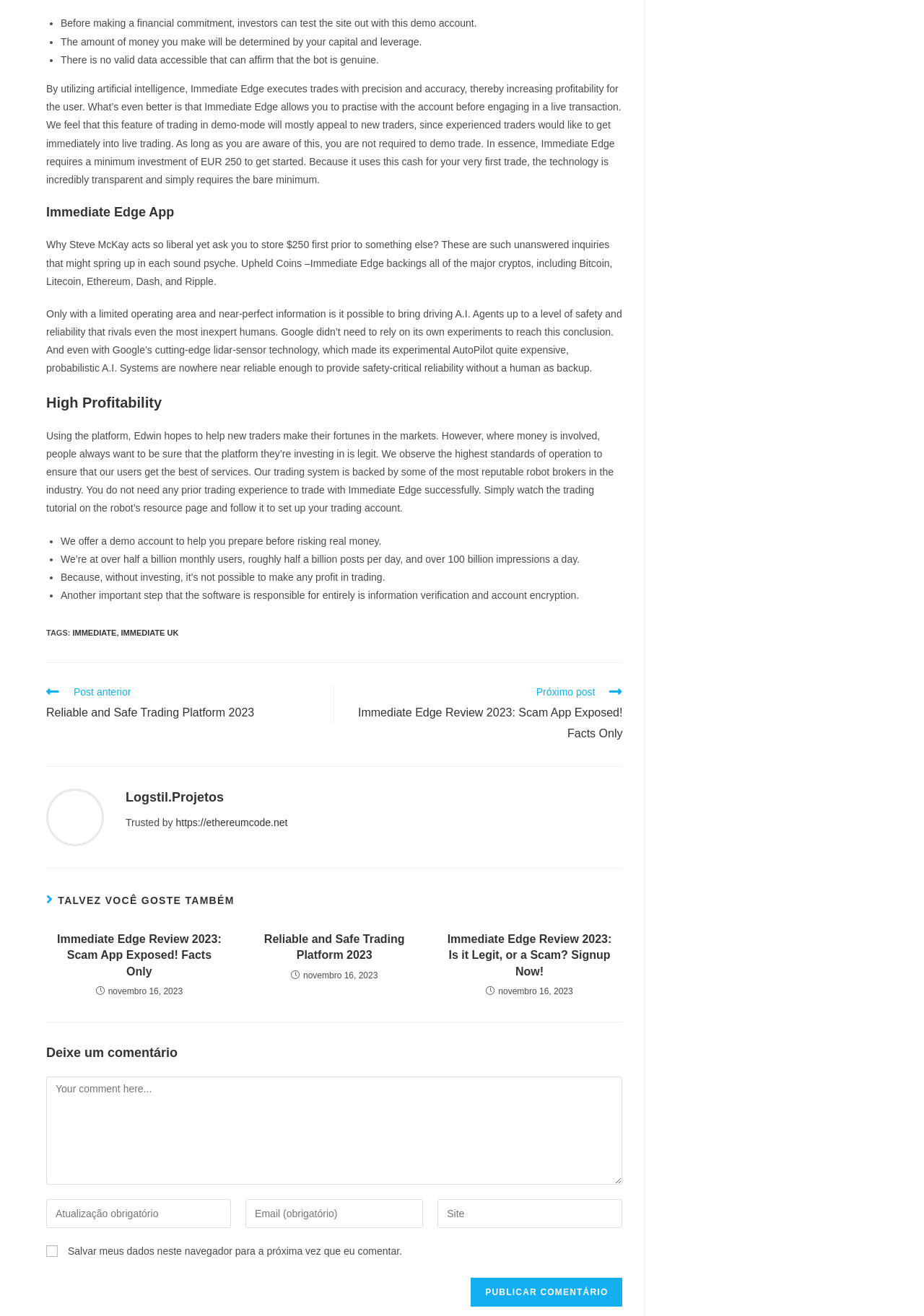Locate the bounding box coordinates of the clickable area to execute the instruction: "Enter a comment". Provide the coordinates as four float numbers between 0 and 1, represented as [left, top, right, bottom].

[0.05, 0.818, 0.674, 0.9]